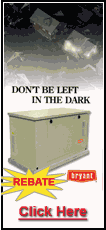What is the purpose of the 'Click Here' call-to-action?
Answer the question with a single word or phrase derived from the image.

To learn more or take advantage of the offer